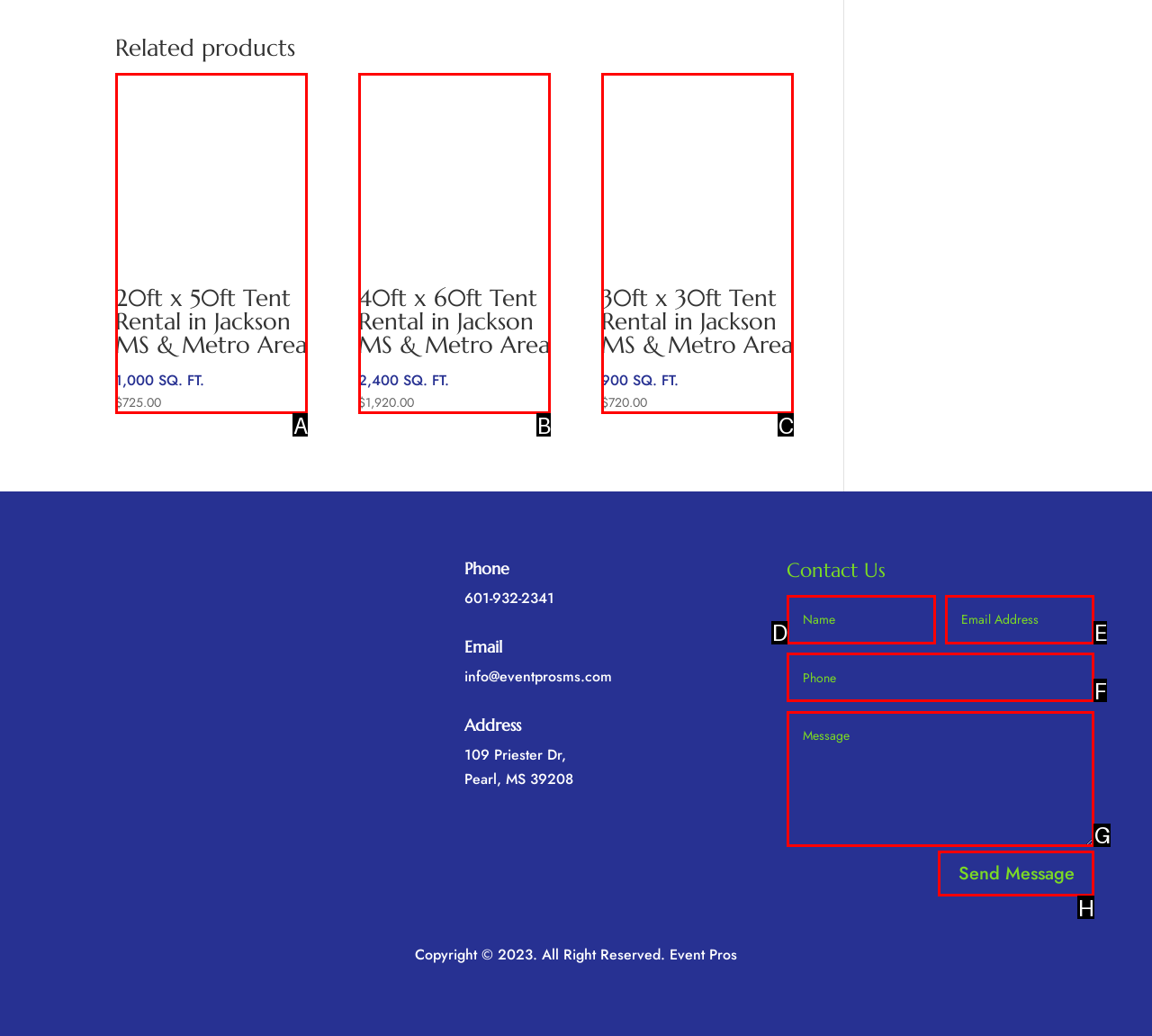Which option is described as follows: name="et_pb_contact_email_0" placeholder="Email Address"
Answer with the letter of the matching option directly.

E